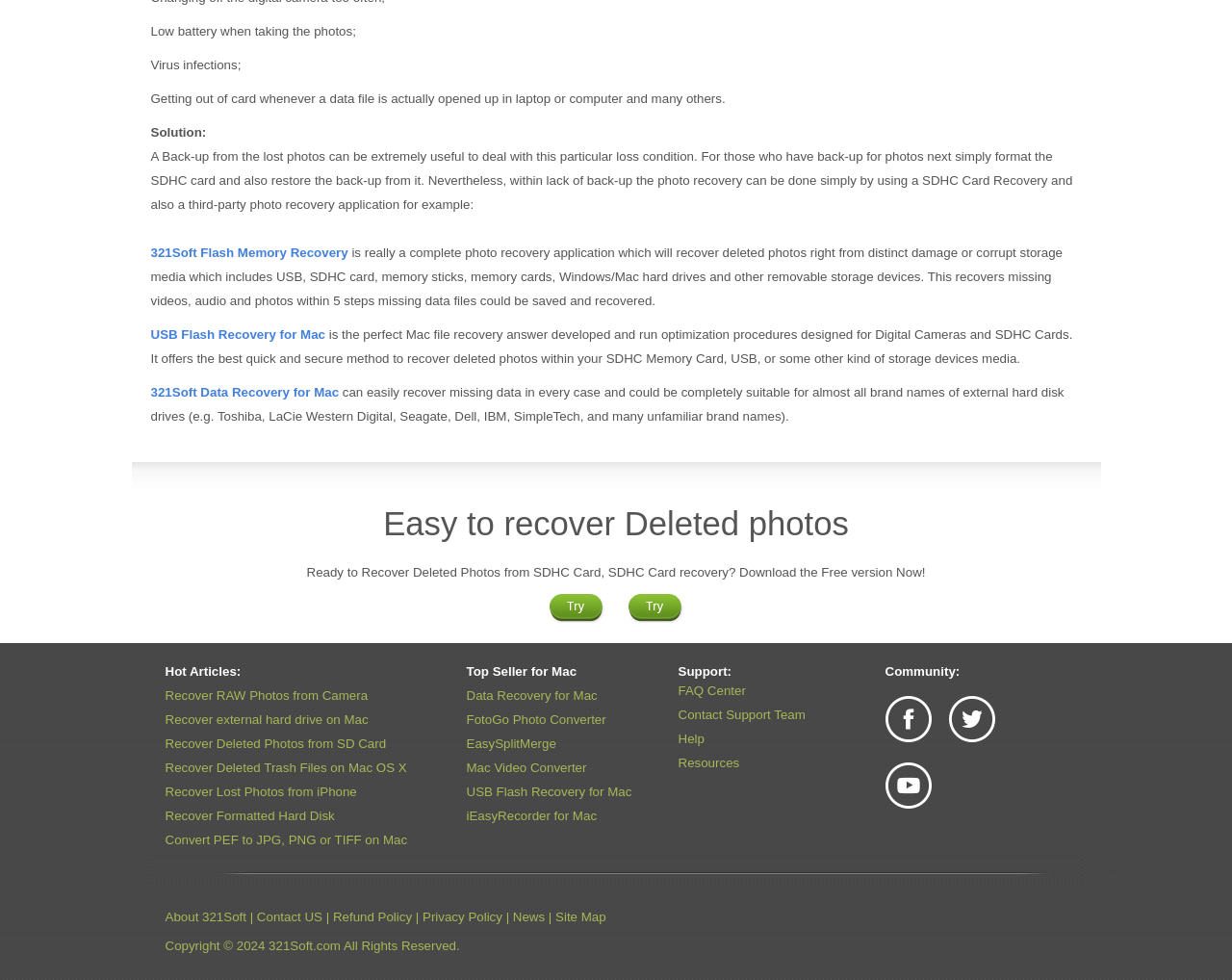Please provide a comprehensive response to the question below by analyzing the image: 
What is the name of the company that developed the photo recovery software?

The company that developed the photo recovery software is 321Soft, which is mentioned throughout the webpage as the developer of various photo recovery software such as 321Soft Flash Memory Recovery, 321Soft Data Recovery for Mac, and USB Flash Recovery for Mac.